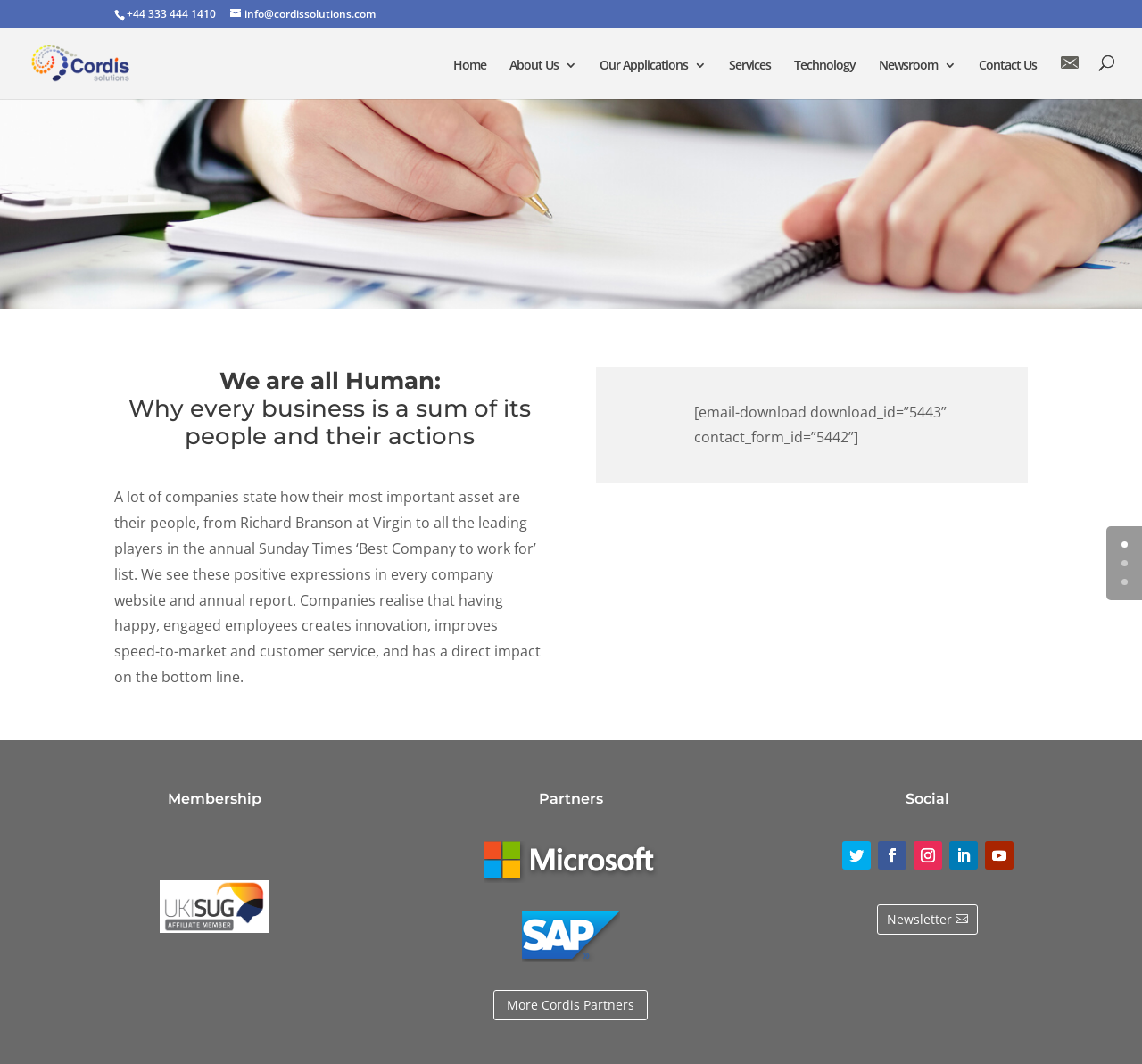Could you locate the bounding box coordinates for the section that should be clicked to accomplish this task: "Send an email to the company".

[0.202, 0.006, 0.329, 0.02]